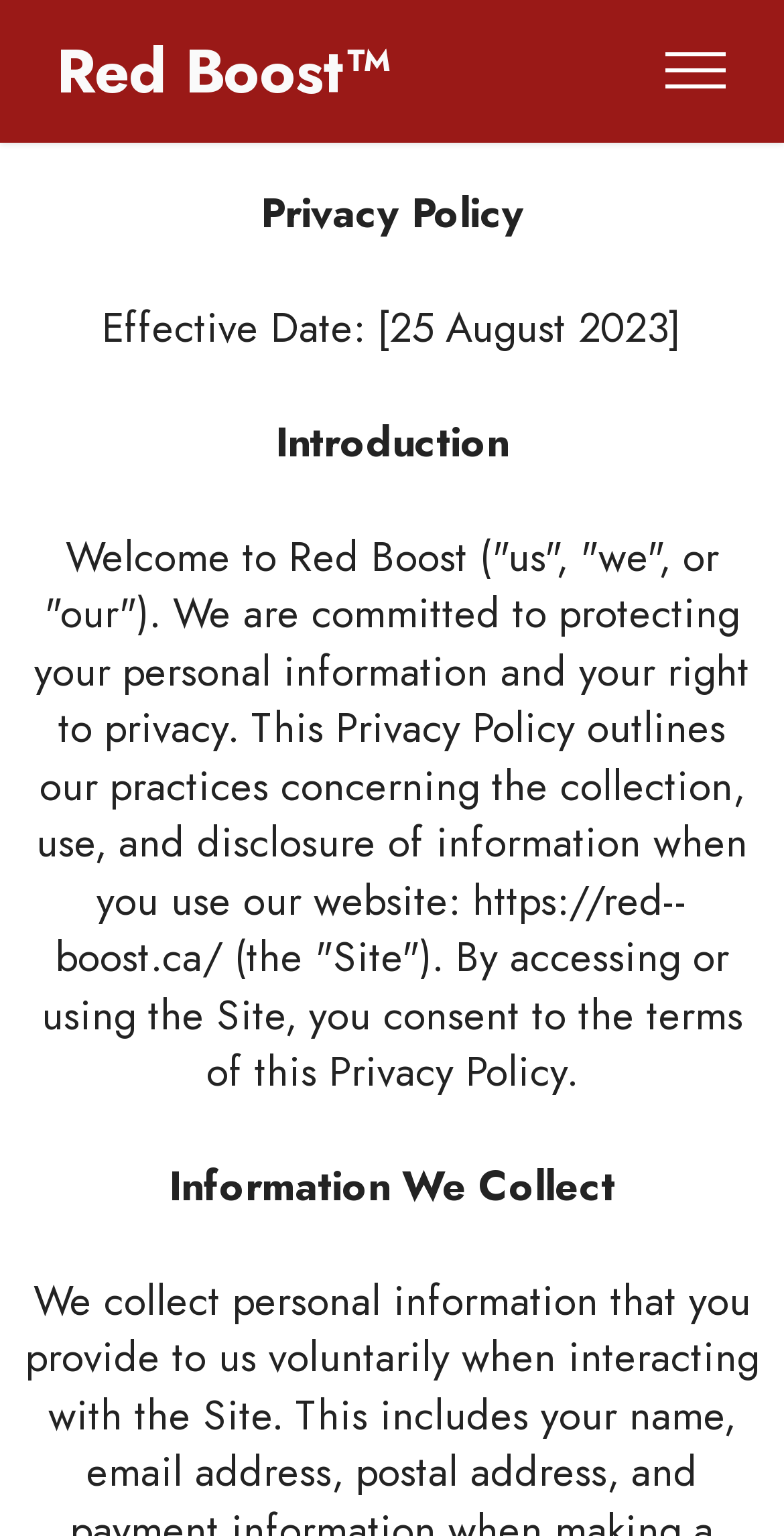Articulate a complete and detailed caption of the webpage elements.

The webpage is titled "Privacy Policy - Red Boost™" and appears to be a policy document. At the top left, there is a link to "Red Boost™" with a small icon. On the top right, there is a button labeled "Toggle navigation" which is not expanded. 

Below the title, there is a section with the effective date "25 August 2023" displayed prominently. Following this, there is an introduction section with a heading "Introduction" and a paragraph of text that welcomes users to the site and explains the purpose of the privacy policy. This paragraph also includes a link to "Red Boost" and provides a brief overview of the site's commitment to protecting personal information.

Further down the page, there is a section with a heading "Information We Collect" which likely outlines the types of data collected by the site.